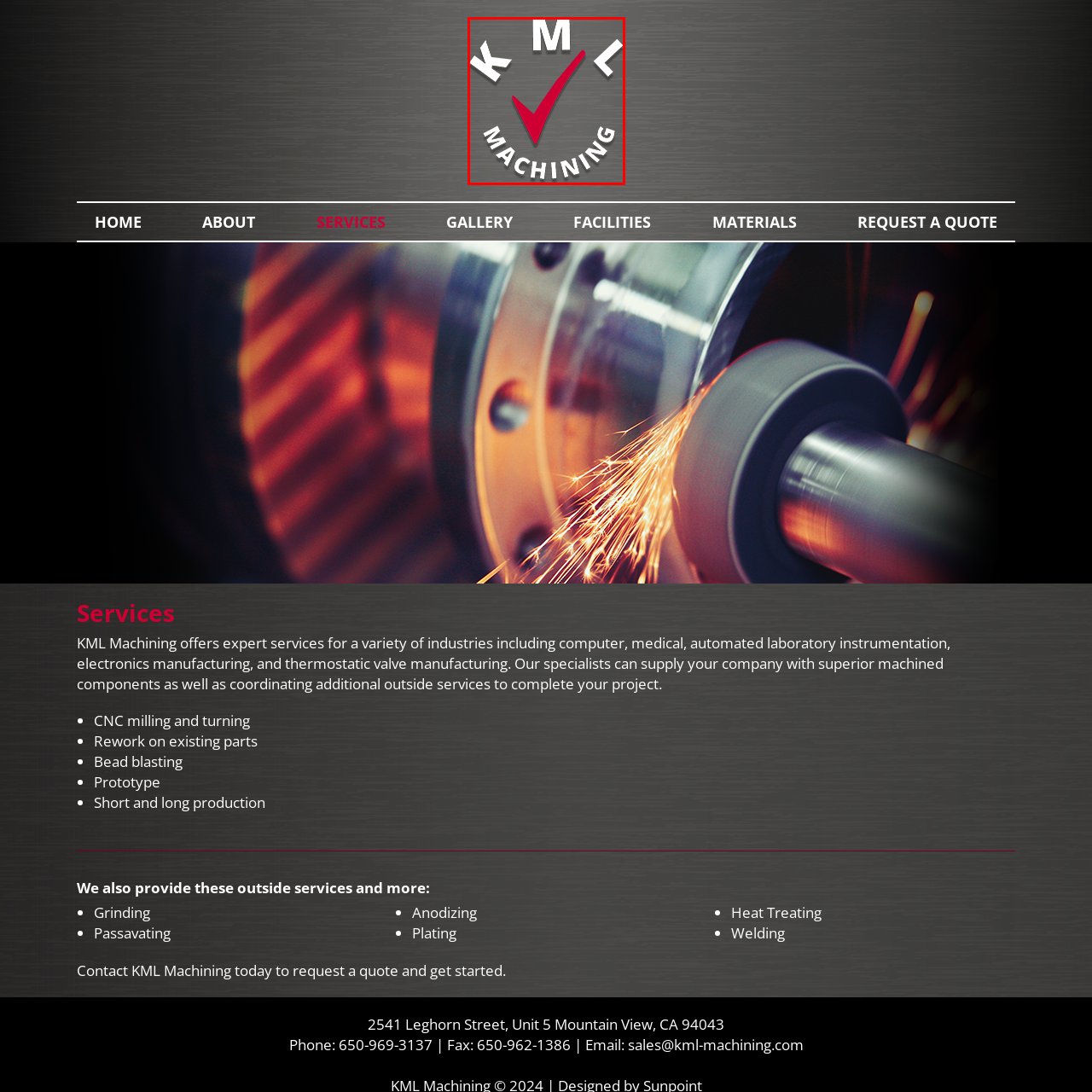Generate a comprehensive caption for the picture highlighted by the red outline.

The image features the logo of "KML Machining," characterized by a sleek and modern design. The prominent letters "K," "M," and "L" are displayed in bold white, standing out against a textured gray background. A stylized red checkmark arcs gracefully underneath the letters, signifying quality and approval, while the word "MACHINING" is elegantly positioned in a semi-circle beneath the checkmark, suggesting expertise in the machining industry. This logo encapsulates the brand's commitment to providing superior machined components and services, reflecting its professional identity within the sectors of computer, medical, and industrial manufacturing.